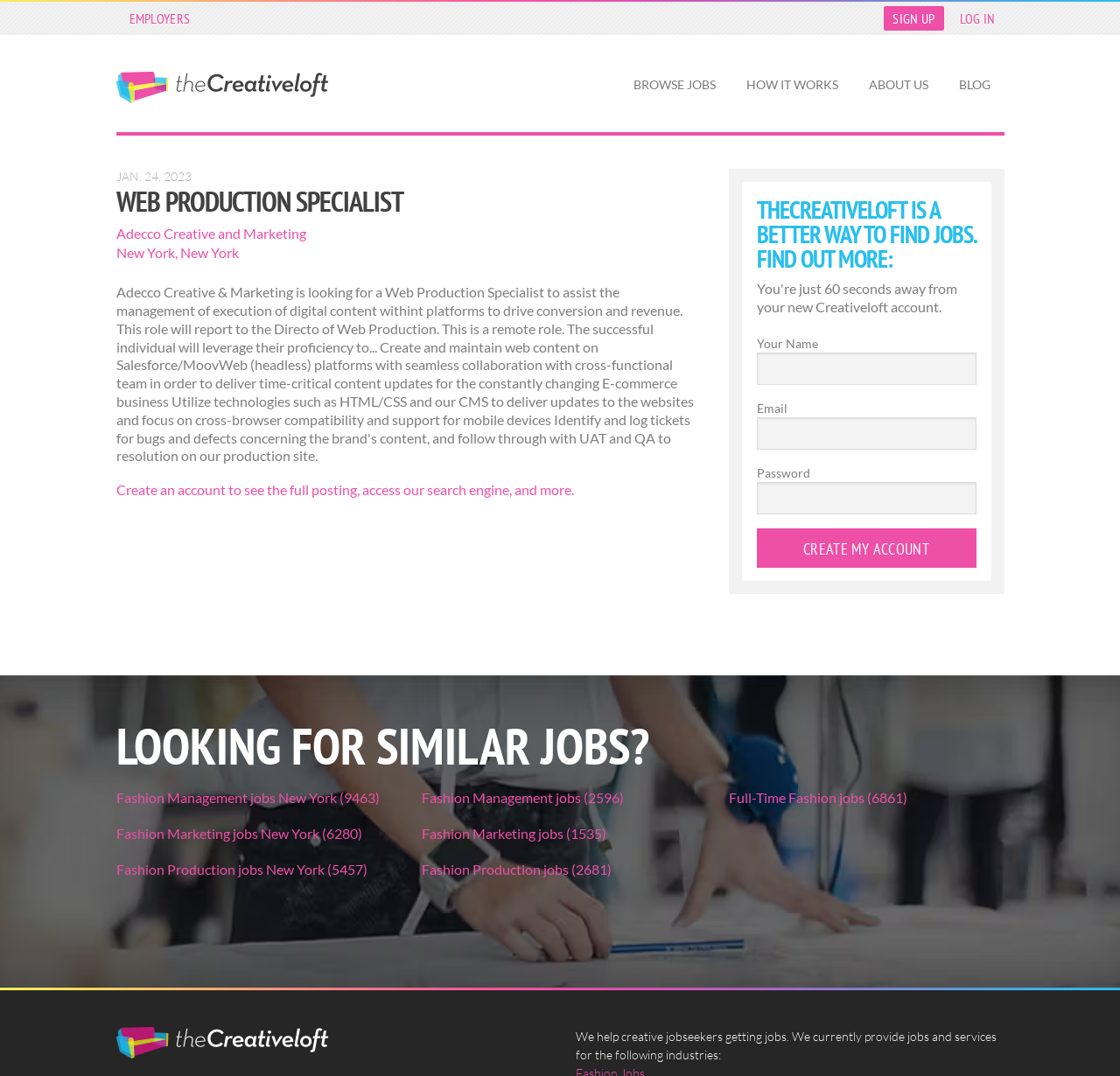Find the bounding box coordinates of the area that needs to be clicked in order to achieve the following instruction: "Click the 'BROWSE JOBS' link". The coordinates should be specified as four float numbers between 0 and 1, i.e., [left, top, right, bottom].

[0.553, 0.06, 0.651, 0.098]